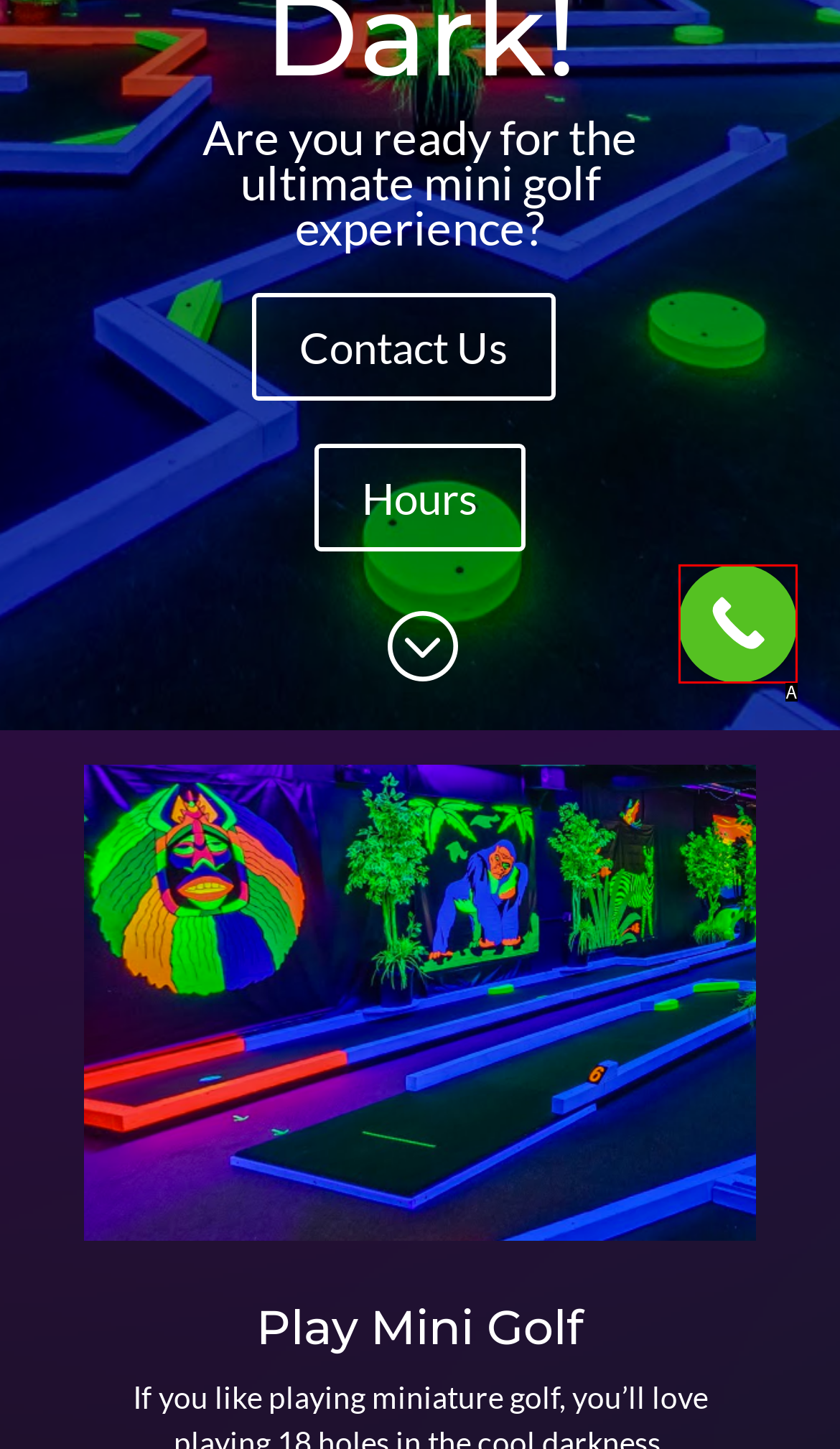Select the letter of the UI element that best matches: Call Now Button
Answer with the letter of the correct option directly.

A